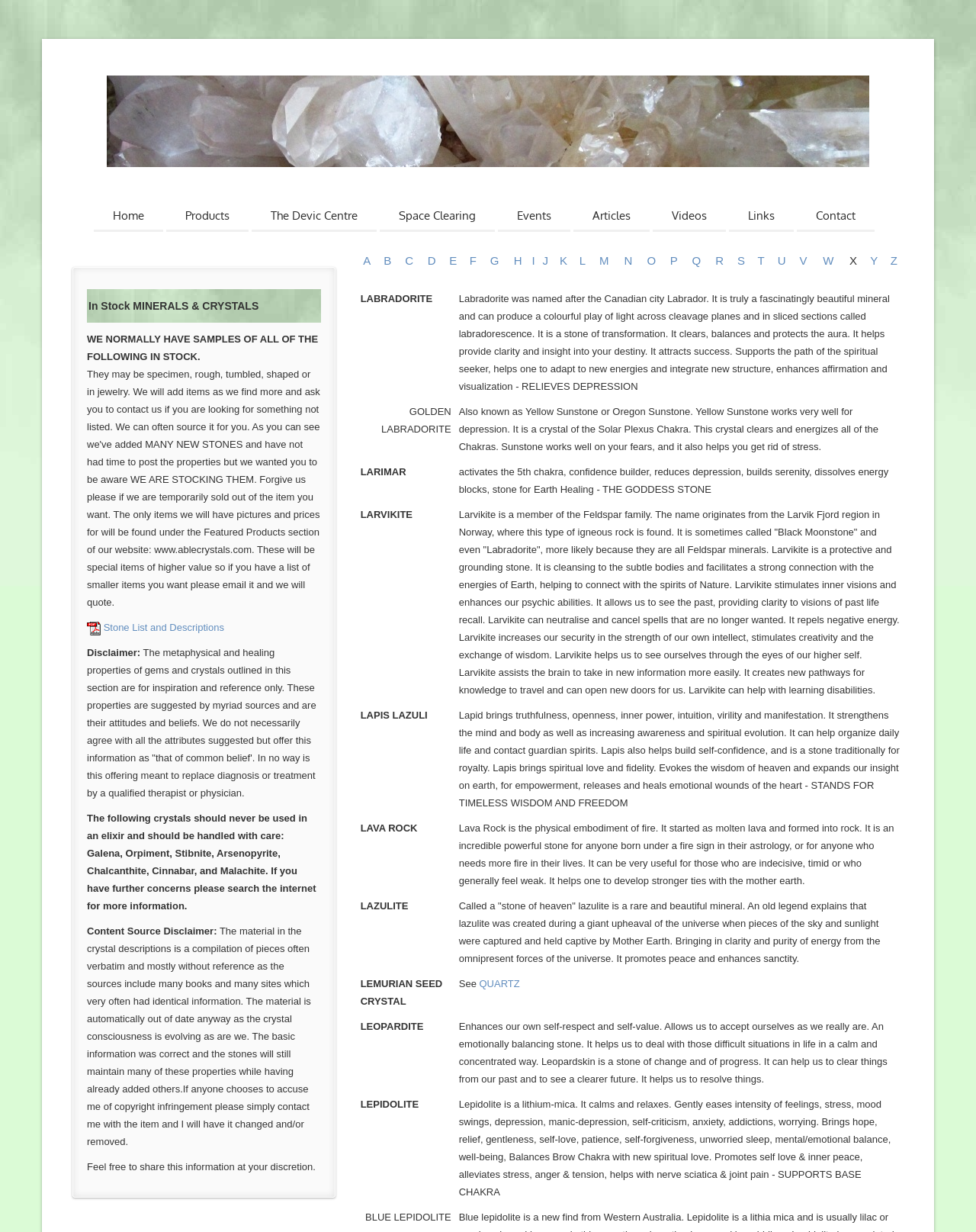What is the function of the links at the top of the page?
Based on the image, answer the question with as much detail as possible.

The links at the top of the page, such as 'Home', 'Products', 'The Devic Centre', etc., appear to be navigation links that allow users to access other pages or sections of the website.